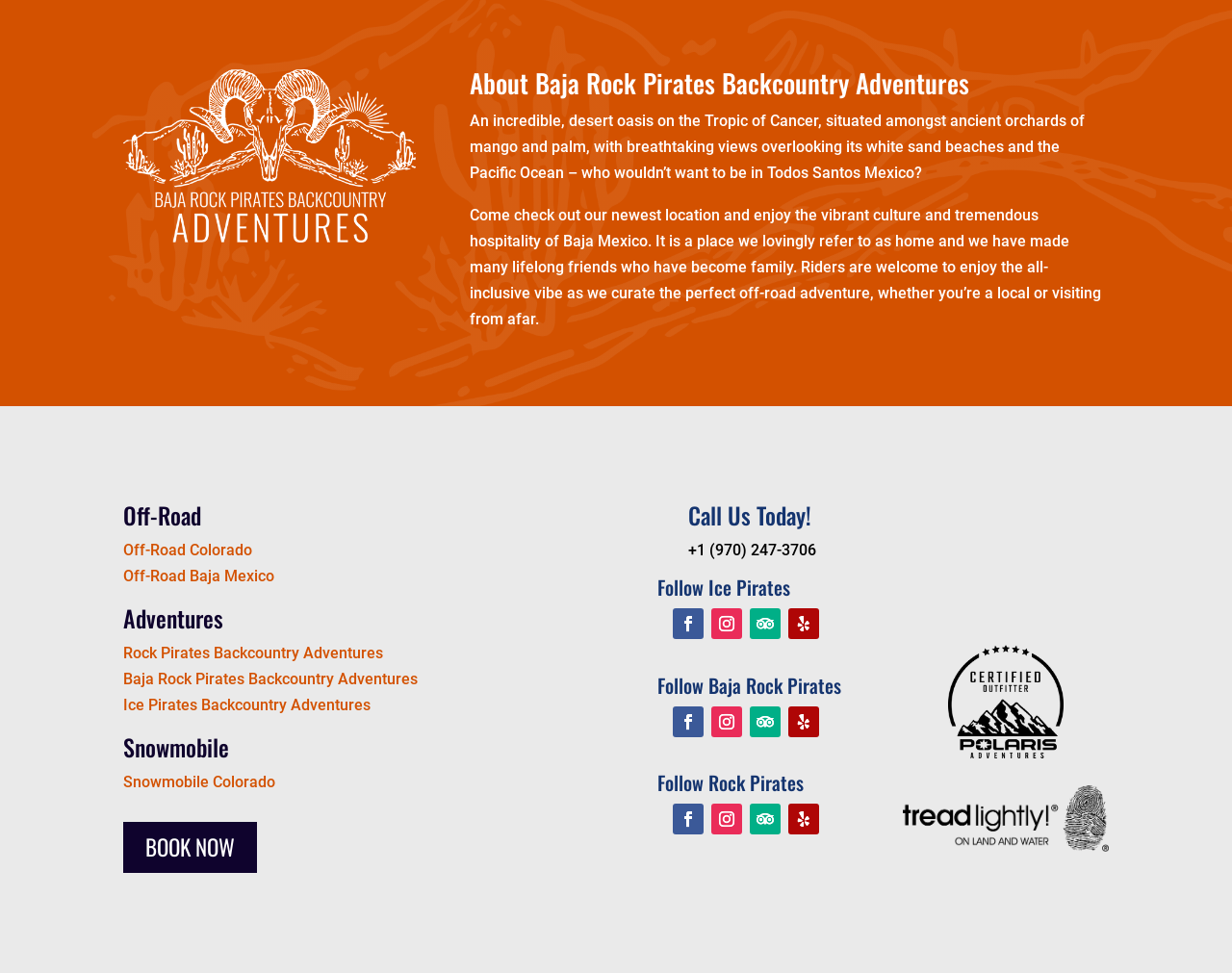Please answer the following question using a single word or phrase: 
What is the certification logo displayed?

Polaris Certified Outfitter Logo